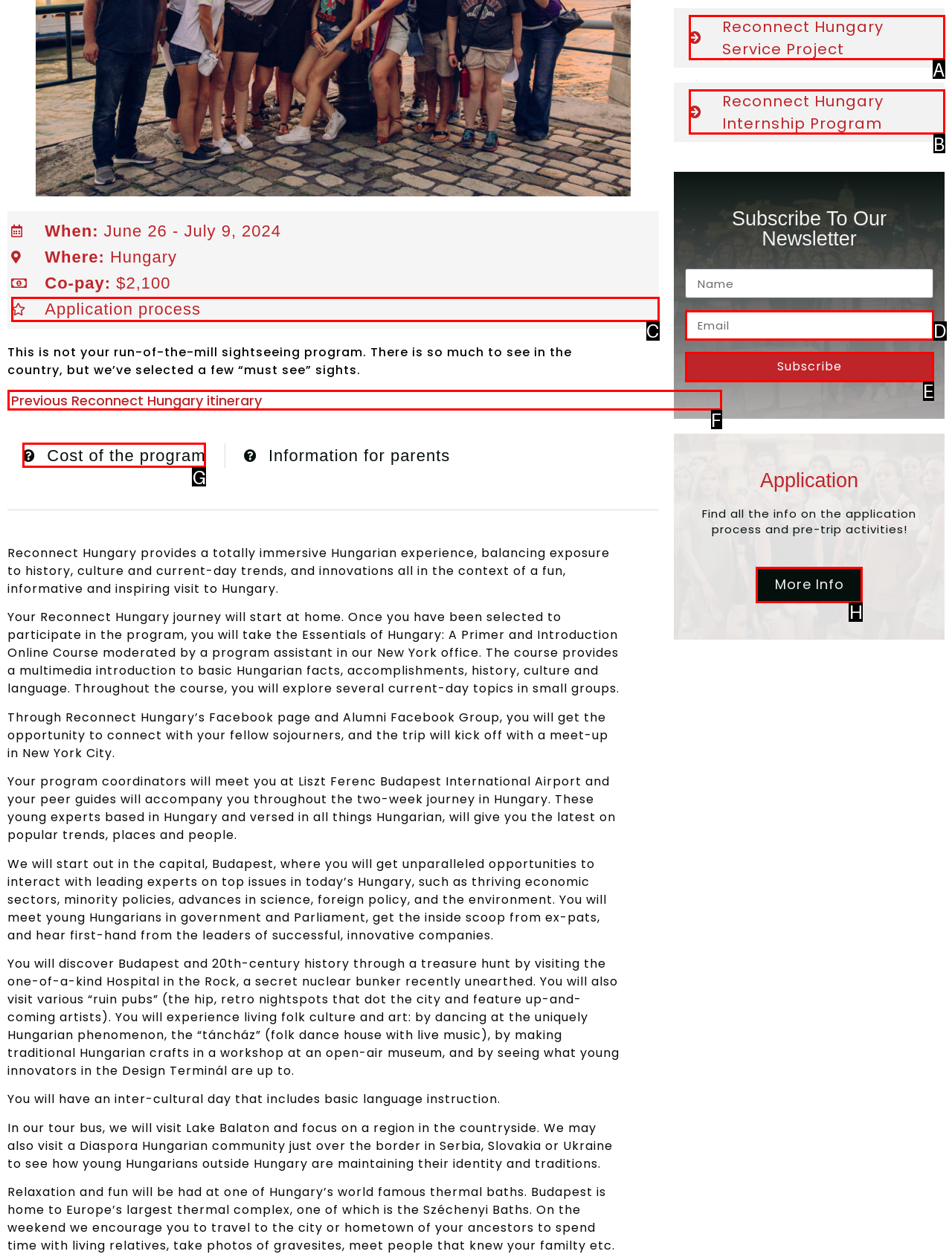Select the letter of the UI element that best matches: name="form_fields[field_e464454]" placeholder="Email"
Answer with the letter of the correct option directly.

D